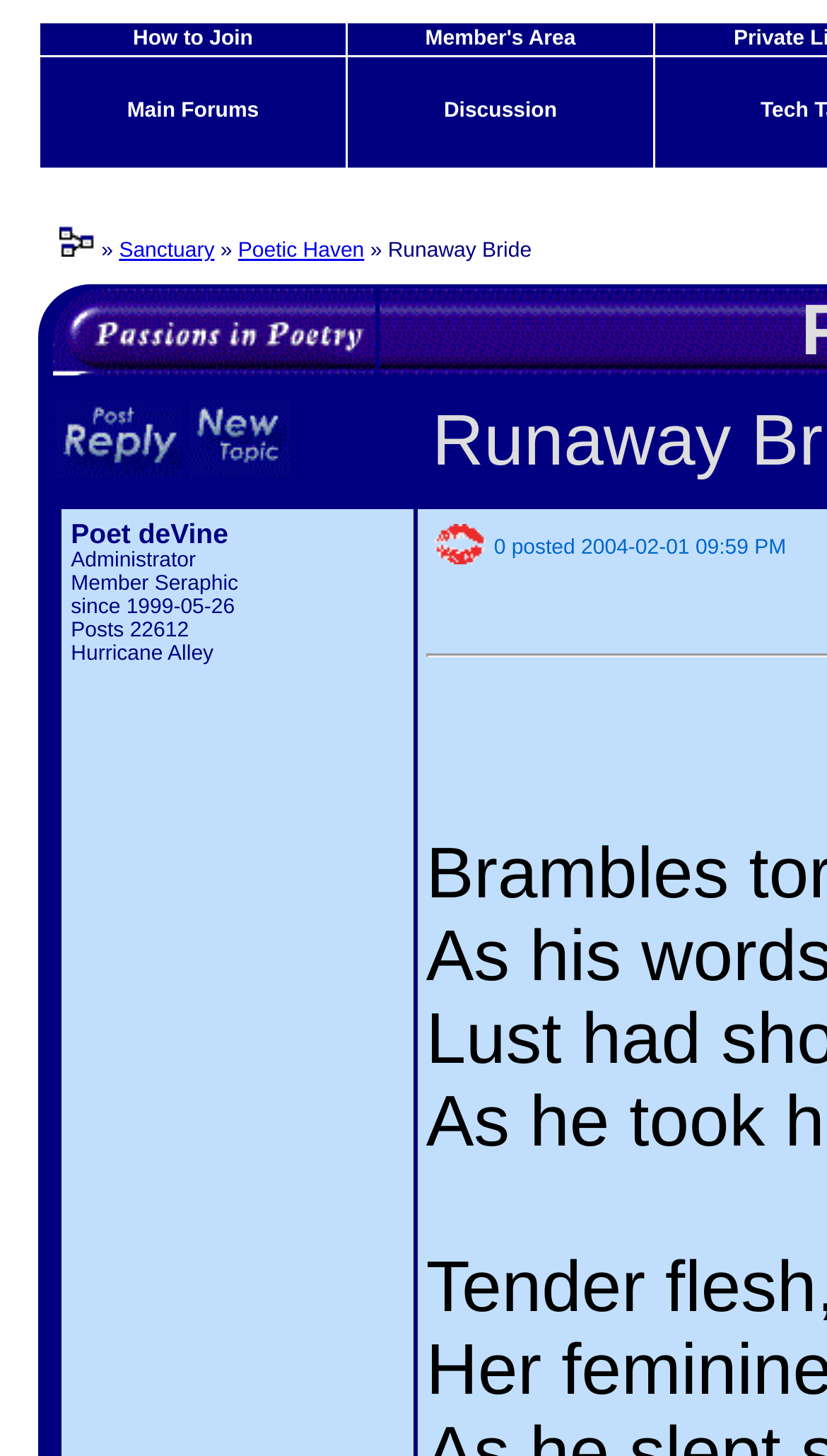Describe all visible elements and their arrangement on the webpage.

The webpage is a forum discussion page titled "Runaway Bride" on the pipTalk Forums platform. At the top, there are three column headers: "How to Join", "Member's Area", and two row headers: "Main Forums" and "Discussion". Below these headers, there are links to navigate to these sections.

On the left side, there is a navigation image labeled "navwin" and a static text "»" followed by links to "Sanctuary" and "Poetic Haven". The title "Runaway Bride" is displayed prominently in the middle.

The main content area is divided into a grid cell with a table containing various elements. There are two images for posting a reply and posting a new topic, along with static text displaying the post count, date, and topic title. Below this, there is a table with a single row containing an image and a cell with text "0 posted 2004-02-01 09:59 PM".

Overall, the webpage appears to be a discussion forum with links to navigate to different sections, a prominent title, and a table displaying topic information and posting options.